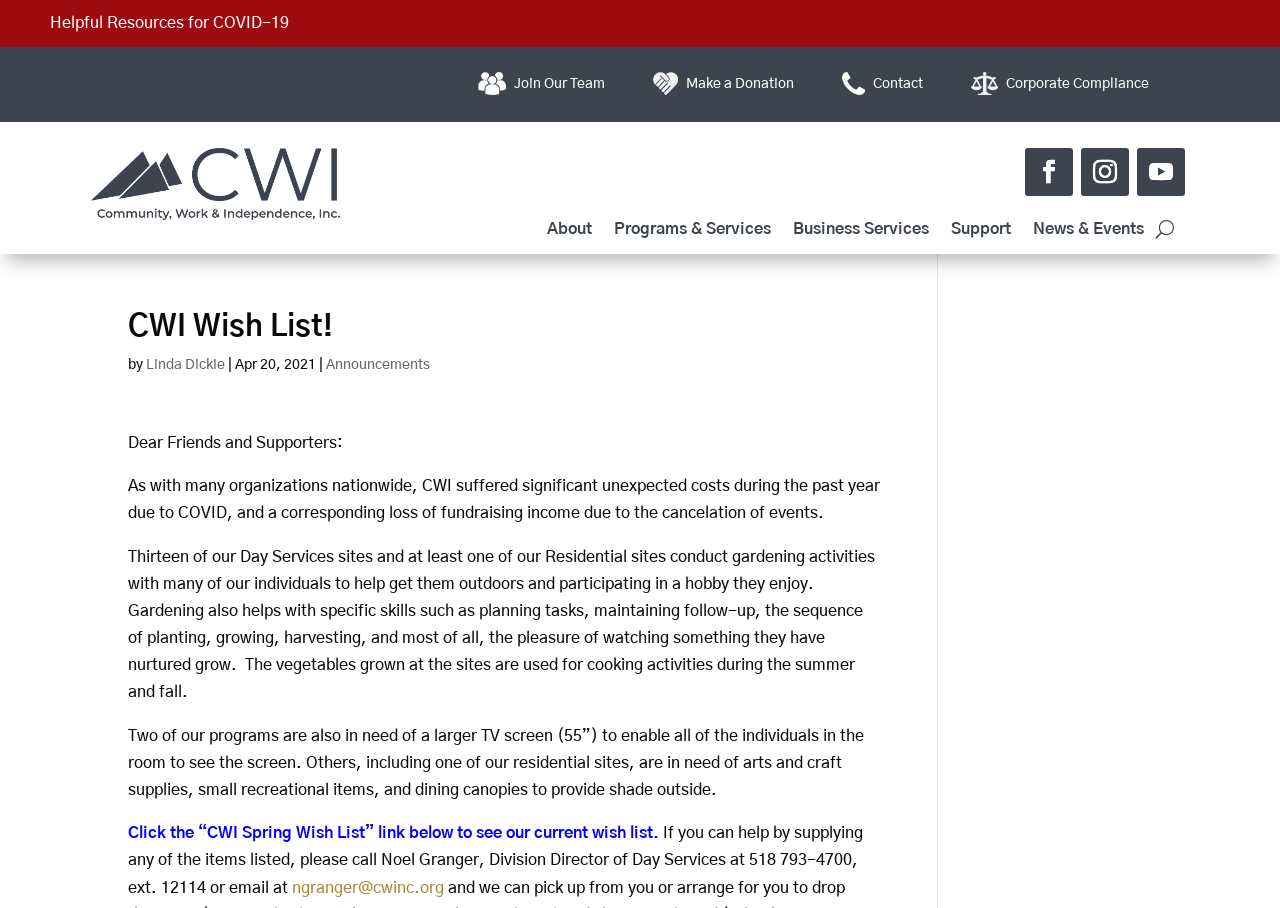Please identify the coordinates of the bounding box that should be clicked to fulfill this instruction: "Read Announcements".

[0.255, 0.394, 0.336, 0.409]